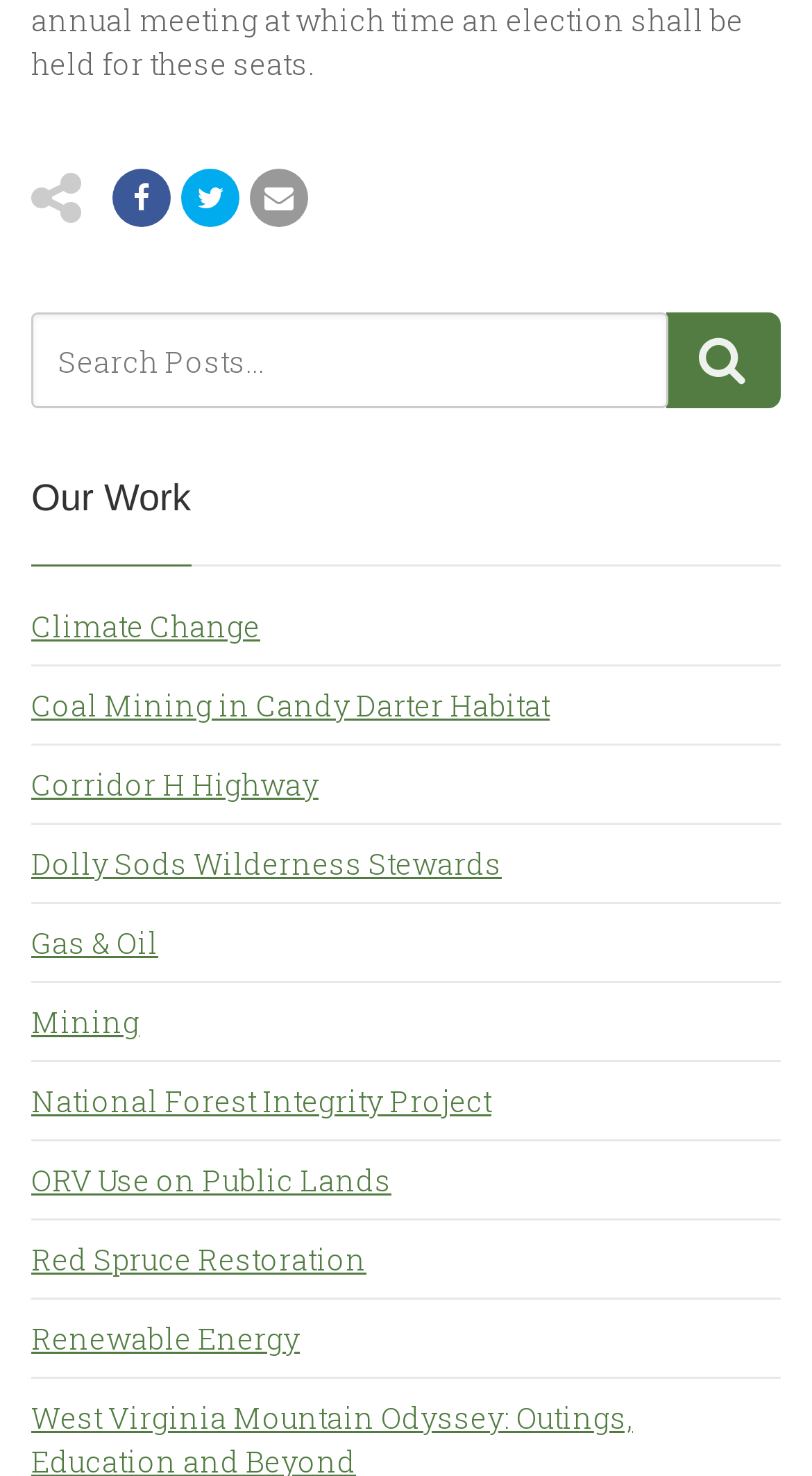Based on the element description: "Fisheries", identify the UI element and provide its bounding box coordinates. Use four float numbers between 0 and 1, [left, top, right, bottom].

None